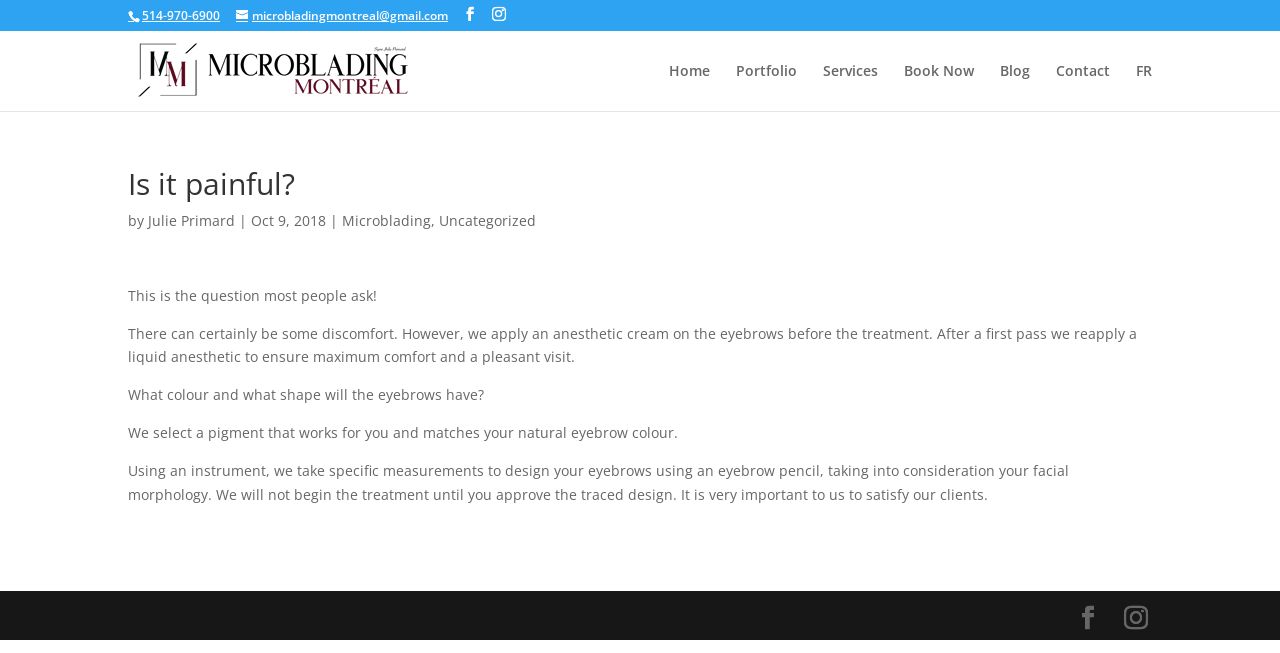Provide the bounding box coordinates of the HTML element this sentence describes: "Uncategorized". The bounding box coordinates consist of four float numbers between 0 and 1, i.e., [left, top, right, bottom].

[0.343, 0.323, 0.419, 0.352]